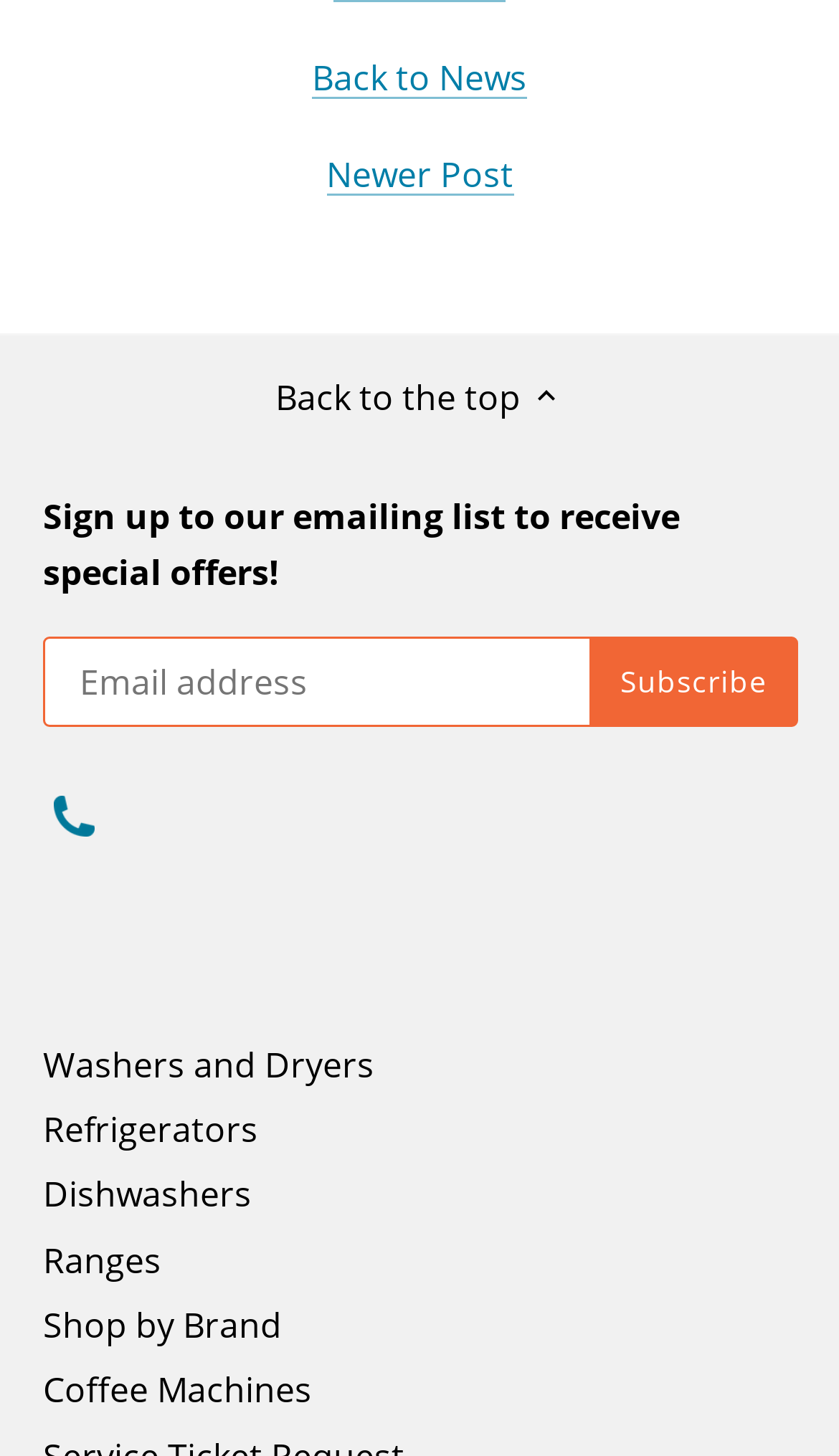What is the function of the 'Subscribe' button?
Answer the question with just one word or phrase using the image.

To submit email address